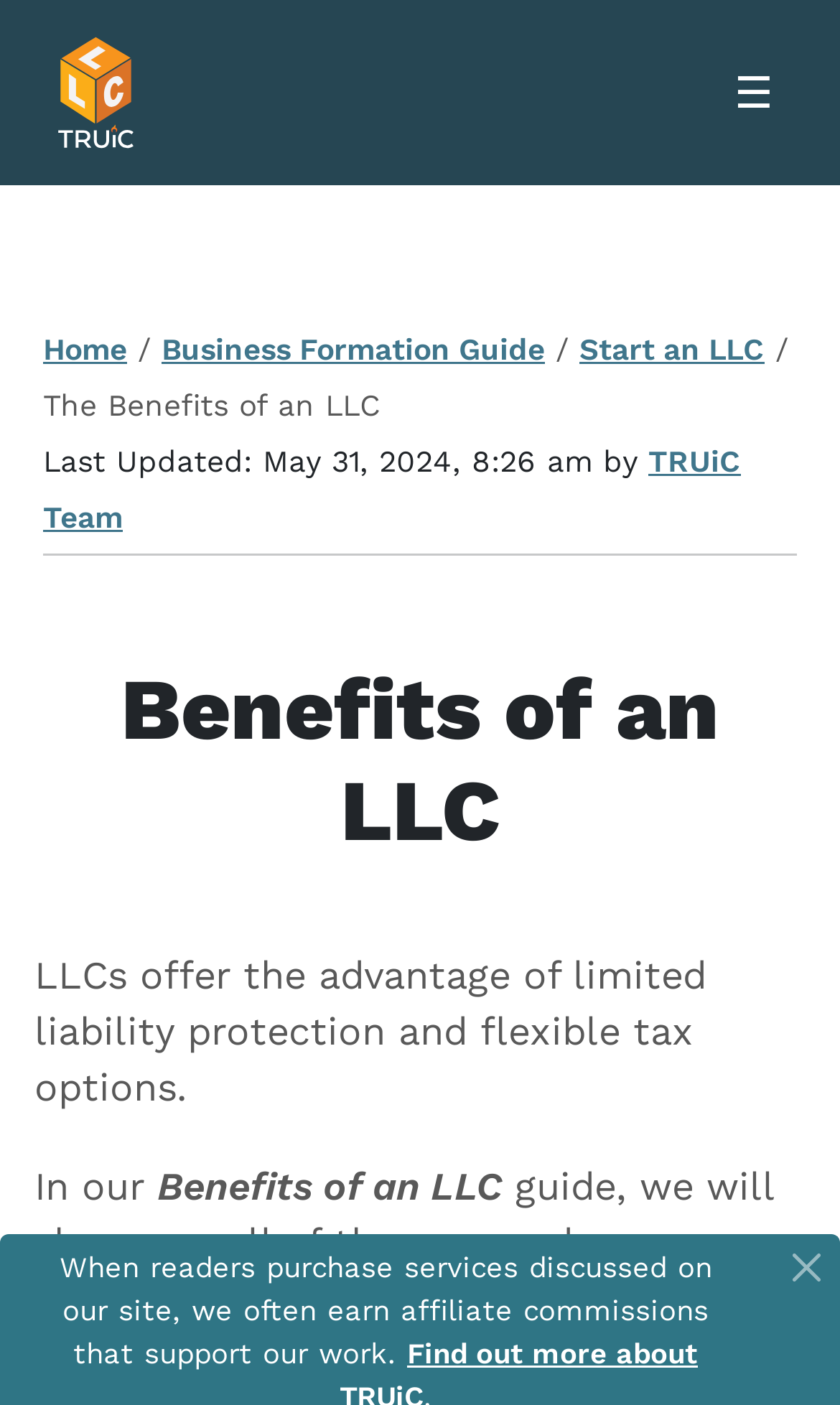Explain the webpage's layout and main content in detail.

The webpage is about the benefits of forming an LLC (Limited Liability Company). At the top left, there is a logo of "How To Start An LLC" with a link to the logo. Next to the logo, there is a toggle navigation button with a hamburger menu icon. 

On the top navigation bar, there are links to "Home", "Business Formation Guide", and "Start an LLC", separated by forward slashes. Below the navigation bar, there is a heading that reads "The Benefits of an LLC". 

Underneath, there is a text that indicates the last update of the page, followed by a link to the "TRUiC Team". A horizontal separator line divides the top section from the main content. 

The main content starts with a heading "Benefits of an LLC", followed by a paragraph that explains the advantages of LLCs, including limited liability protection and flexible tax options. The paragraph continues to introduce a guide that will discuss the pros and cons of using an LLC structure for small businesses. 

At the bottom of the page, there is a disclaimer text that mentions affiliate commissions earned by the website when readers purchase services discussed on the site. A "Close" button is located at the bottom right corner of the page.